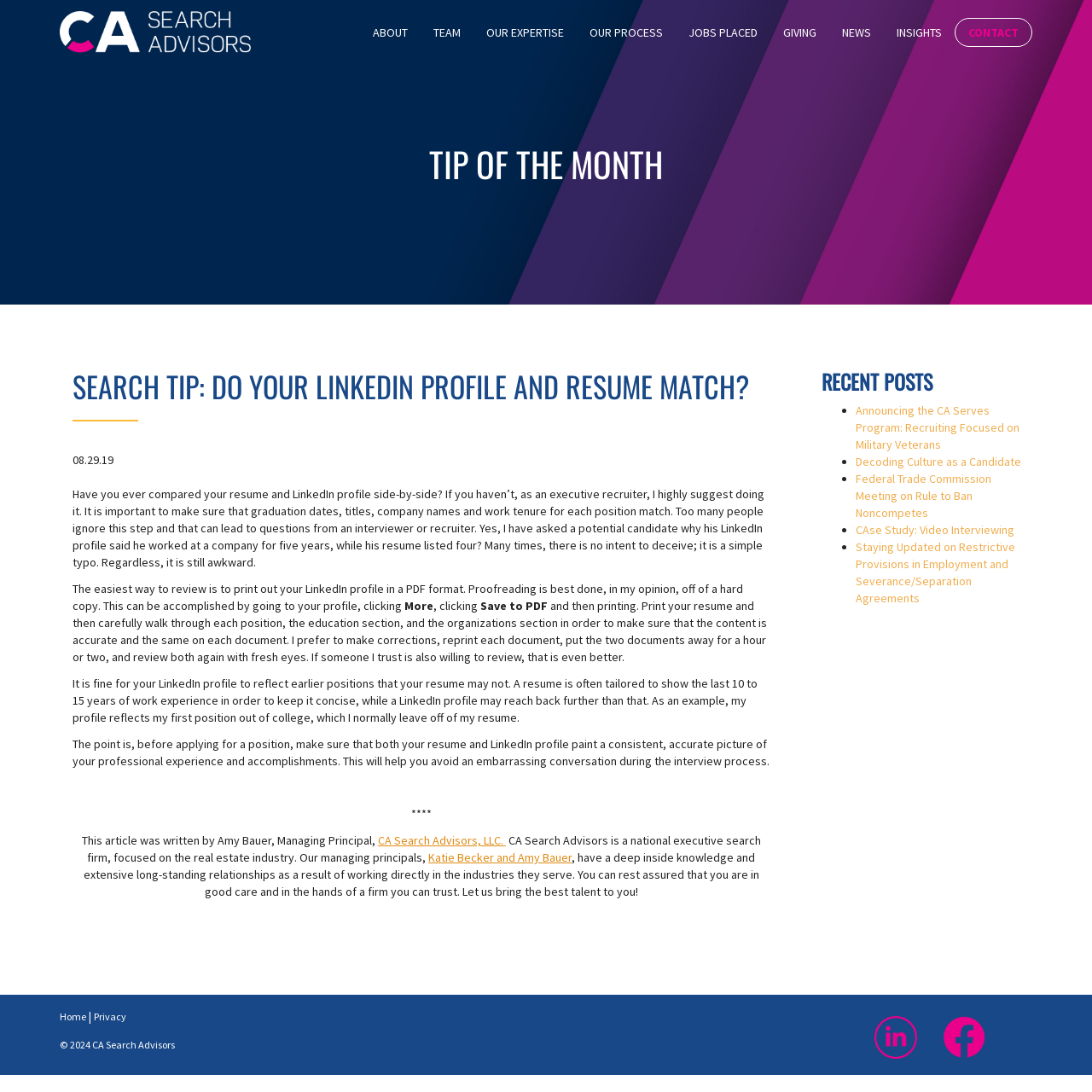Please identify the webpage's heading and generate its text content.

TIP OF THE MONTH